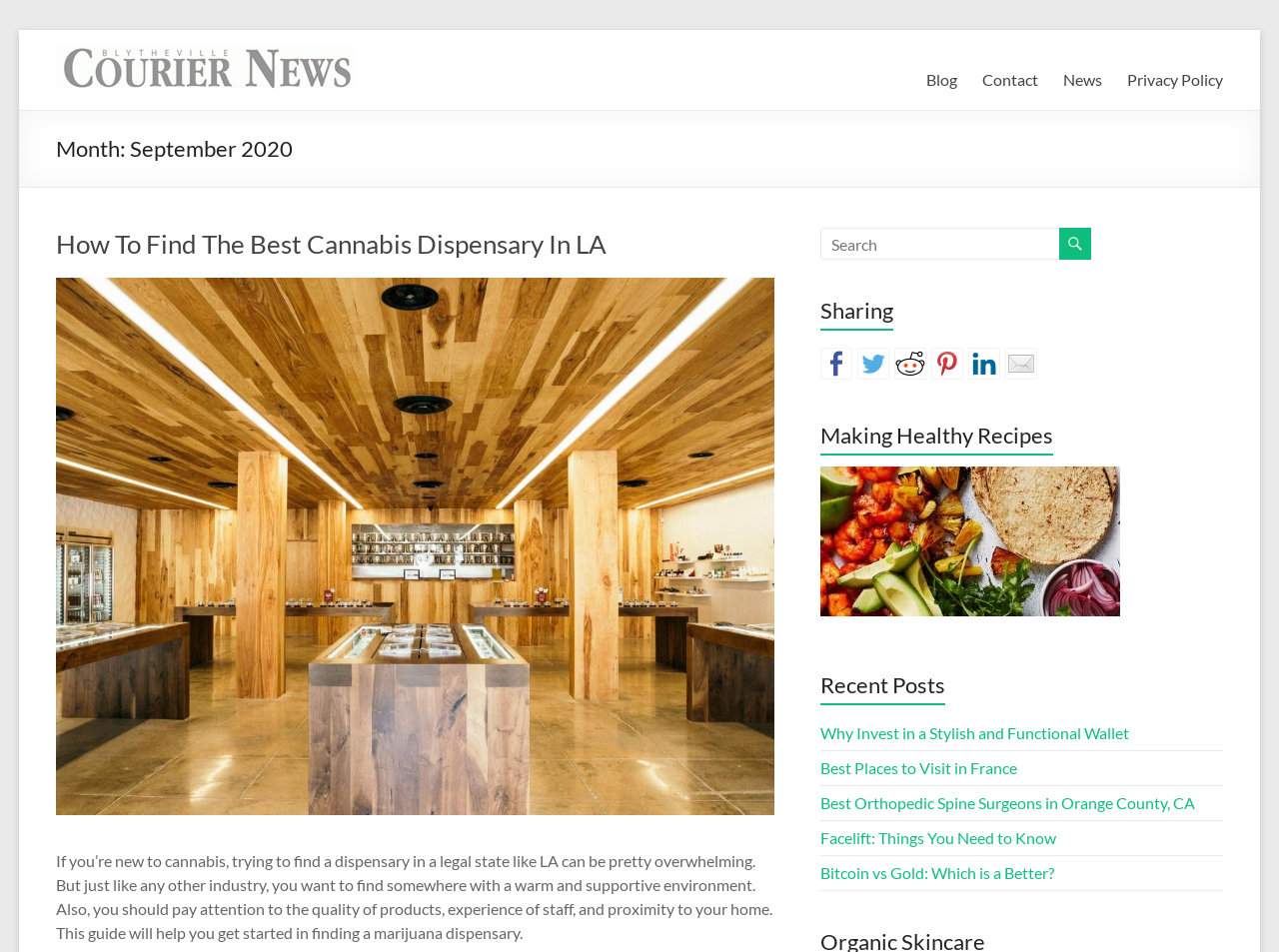Can you determine the bounding box coordinates of the area that needs to be clicked to fulfill the following instruction: "View the 'Why Invest in a Stylish and Functional Wallet' post"?

[0.641, 0.76, 0.883, 0.78]